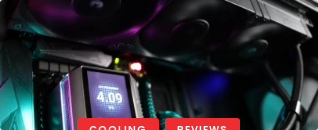What are the two prominent buttons labeled below the visual?
Use the screenshot to answer the question with a single word or phrase.

COOLING and REVIEWS